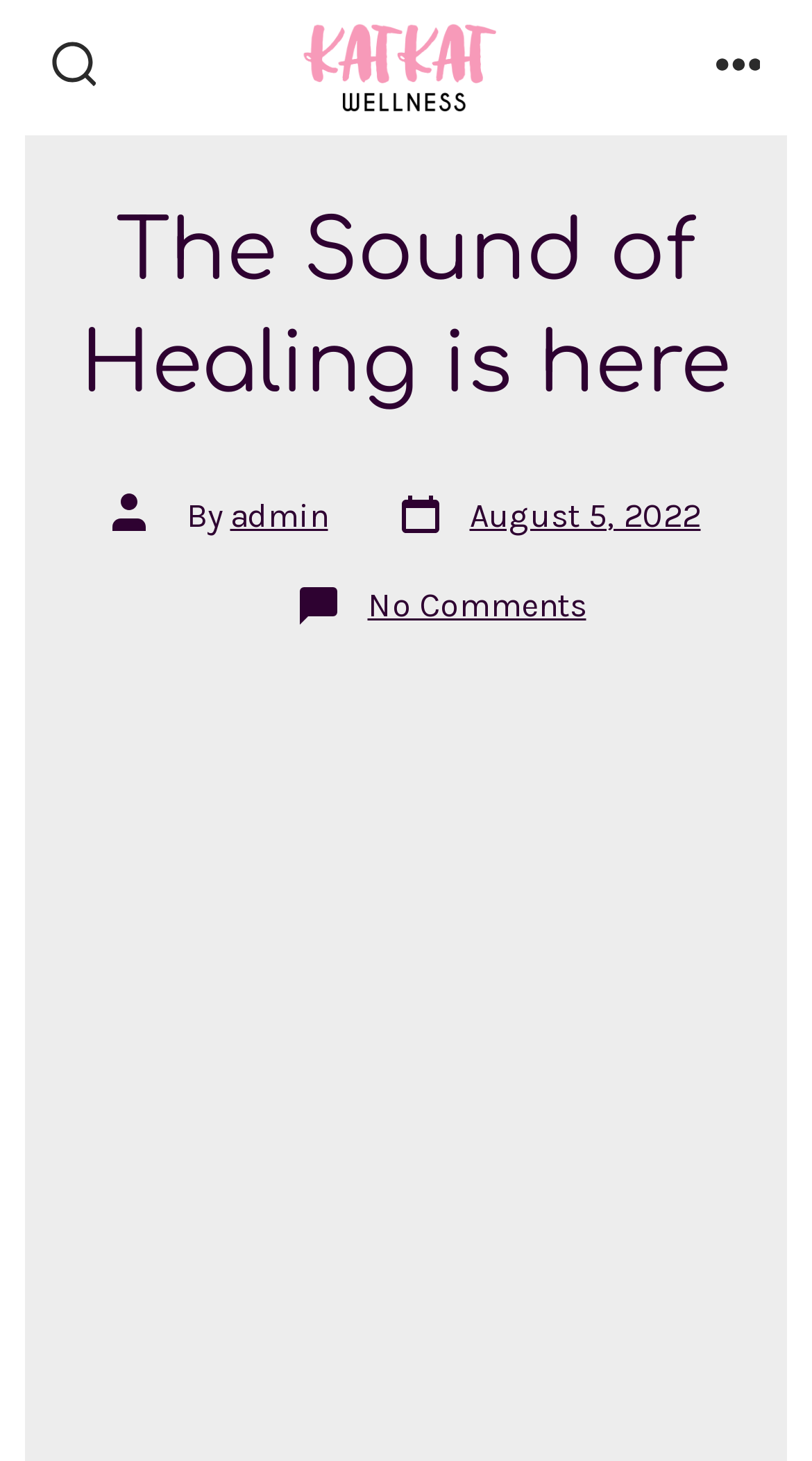Describe all significant elements and features of the webpage.

The webpage is about KatKat Naturals, with a focus on "The Sound of Healing is here". At the top left, there is a search toggle button accompanied by a small image. Next to it, on the same horizontal level, is a heading that reads "KatKat Naturals", which is also a link. This link contains an image with the same text.

On the top right, there is a menu button with an image. Below the top section, there is a header area that spans almost the entire width of the page. Within this header, there is a heading that reads "The Sound of Healing is here". Below this heading, there are several lines of text, including "Post author", "By admin", and "Post date August 5, 2022", which also contains a time element. Additionally, there is a link that reads "No Comments on The Sound of Healing is here".